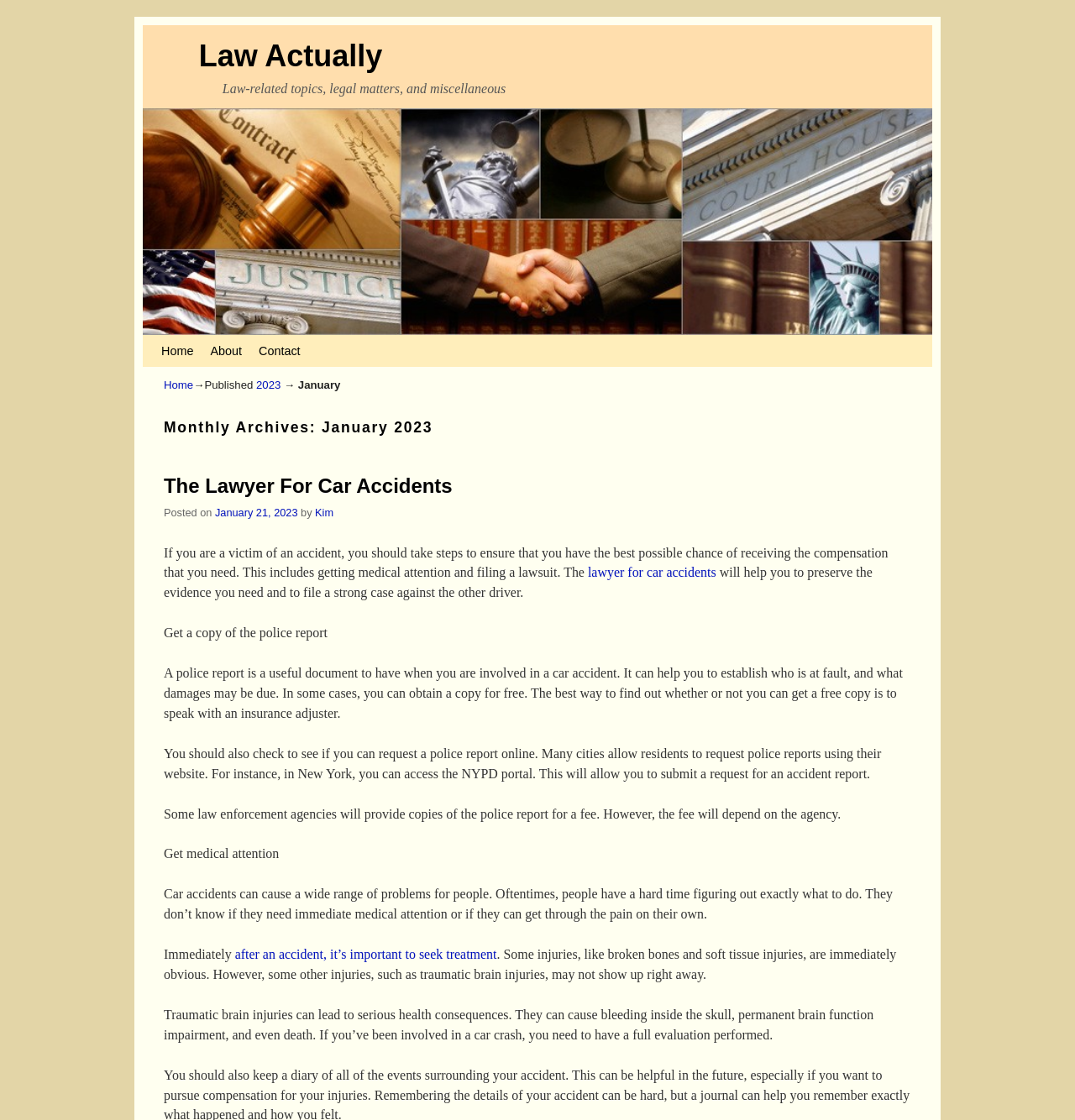Summarize the webpage with intricate details.

The webpage is titled "Law Actually" and has a heading that reads "Law-related topics, legal matters, and miscellaneous". At the top of the page, there is an image with the same title as the webpage. Below the image, there are two links to skip to primary and secondary content.

The main content of the page is divided into sections. The first section has a heading that reads "Monthly Archives: January 2023" and contains an article titled "The Lawyer For Car Accidents". The article is posted by "Kim" on January 21, 2023, and has a brief summary that discusses the importance of taking steps to receive compensation after a car accident.

The article is followed by a block of text that provides more information on what to do after a car accident. It suggests getting medical attention, filing a lawsuit, and preserving evidence. There are also links to related topics, such as getting a copy of the police report and seeking treatment after an accident.

The text is organized into paragraphs, with headings and subheadings that break up the content. There are also links to other pages on the website, including the home page, about page, and contact page, which are located at the top and bottom of the page.